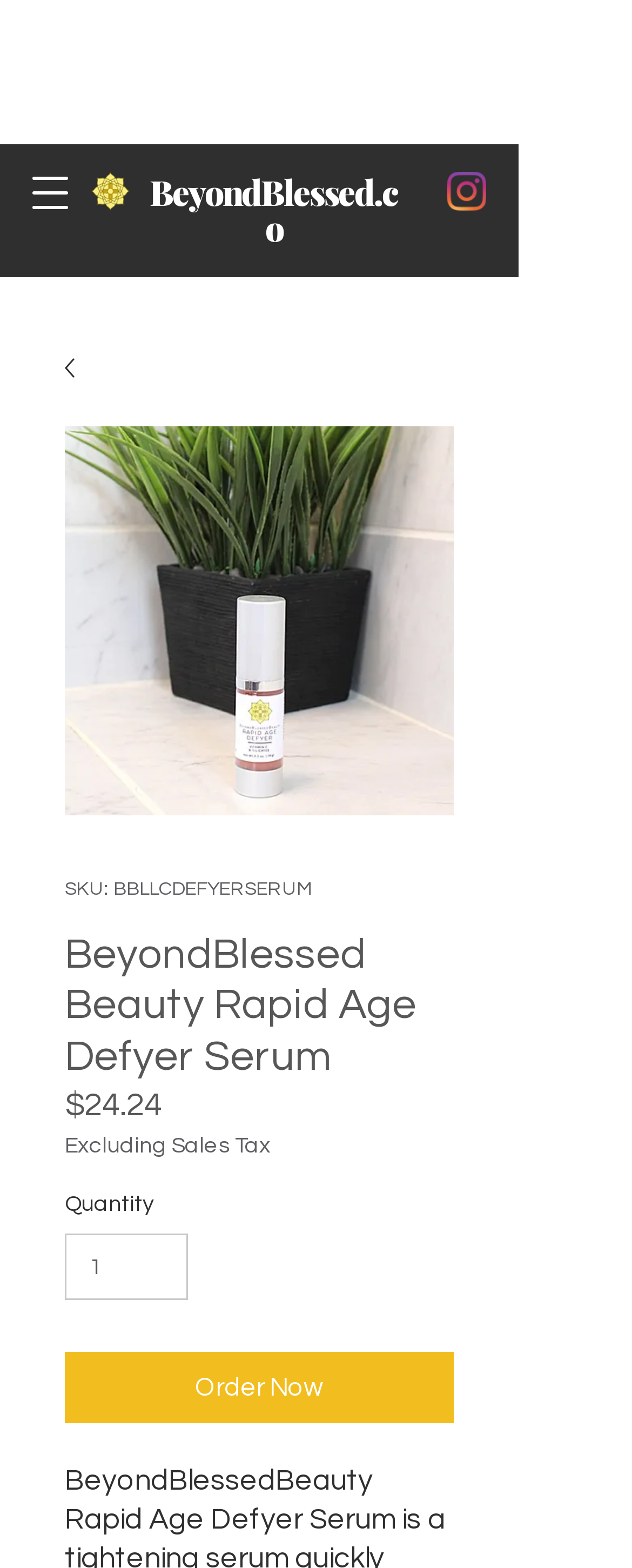Offer a comprehensive description of the webpage’s content and structure.

The webpage is about the product "BeyondBlessed Beauty Rapid Age Defyer Serum". At the top left corner, there is a button to open the navigation menu. Next to it, the company logo "BeyondBlessed.co" is displayed as an image. The company name "BeyondBlessed.co" is also written in a heading element to the right of the logo.

Below the company logo, there is a social bar with an Instagram link, which is accompanied by an Instagram icon. To the left of the social bar, there is a large image of the product "BeyondBlessed Beauty Rapid Age Defyer Serum".

Below the product image, there is a section with product details. The product name "BeyondBlessed Beauty Rapid Age Defyer Serum" is written in a heading element. The product's SKU "BBLLCDEFYERSERUM" is displayed as a static text. The price of the product is "$24.24", which is written in a static text element. There is also a note "Excluding Sales Tax" below the price.

To the right of the price, there is a quantity section with a spin button to select the quantity, ranging from 1 to 7. Below the quantity section, there is an "Order Now" button.

Overall, the webpage is focused on showcasing the product "BeyondBlessed Beauty Rapid Age Defyer Serum" with its details and a call-to-action button to order the product.